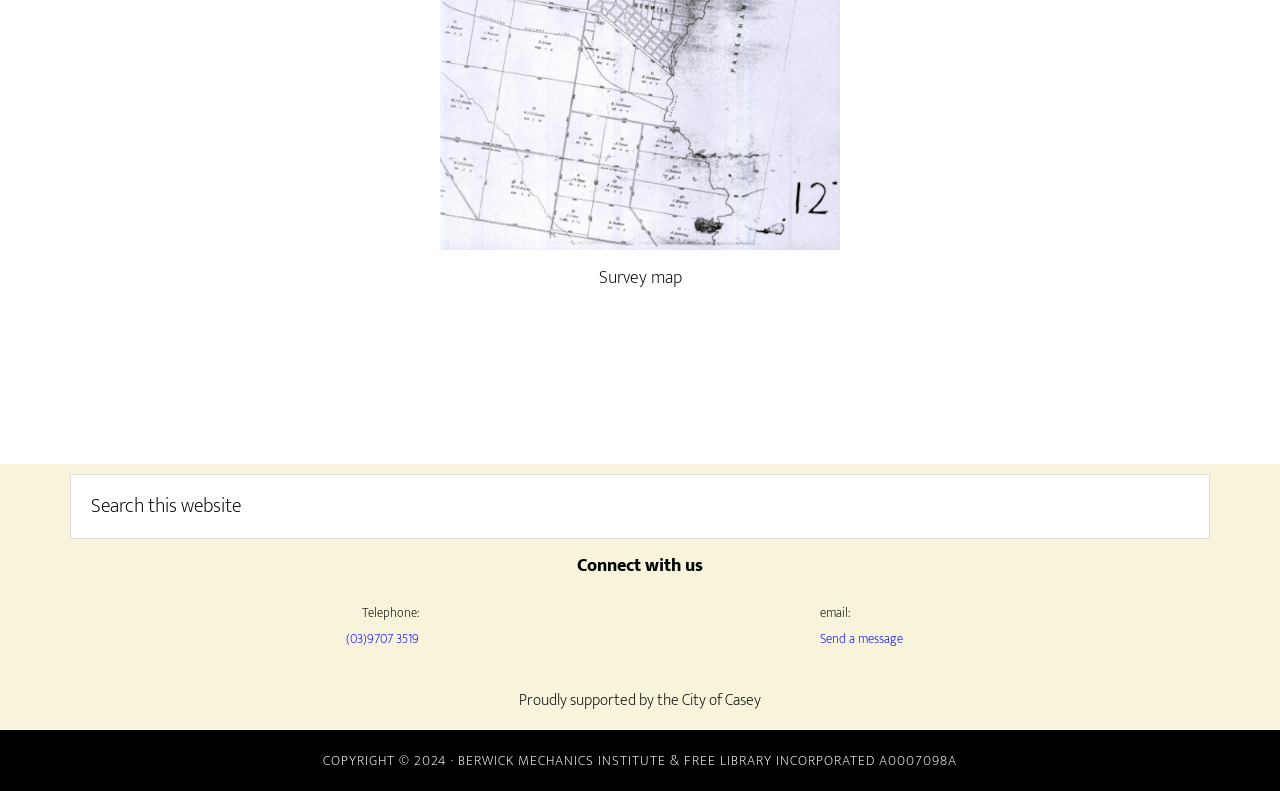Bounding box coordinates are specified in the format (top-left x, top-left y, bottom-right x, bottom-right y). All values are floating point numbers bounded between 0 and 1. Please provide the bounding box coordinate of the region this sentence describes: (03)9707 3519

[0.27, 0.793, 0.327, 0.821]